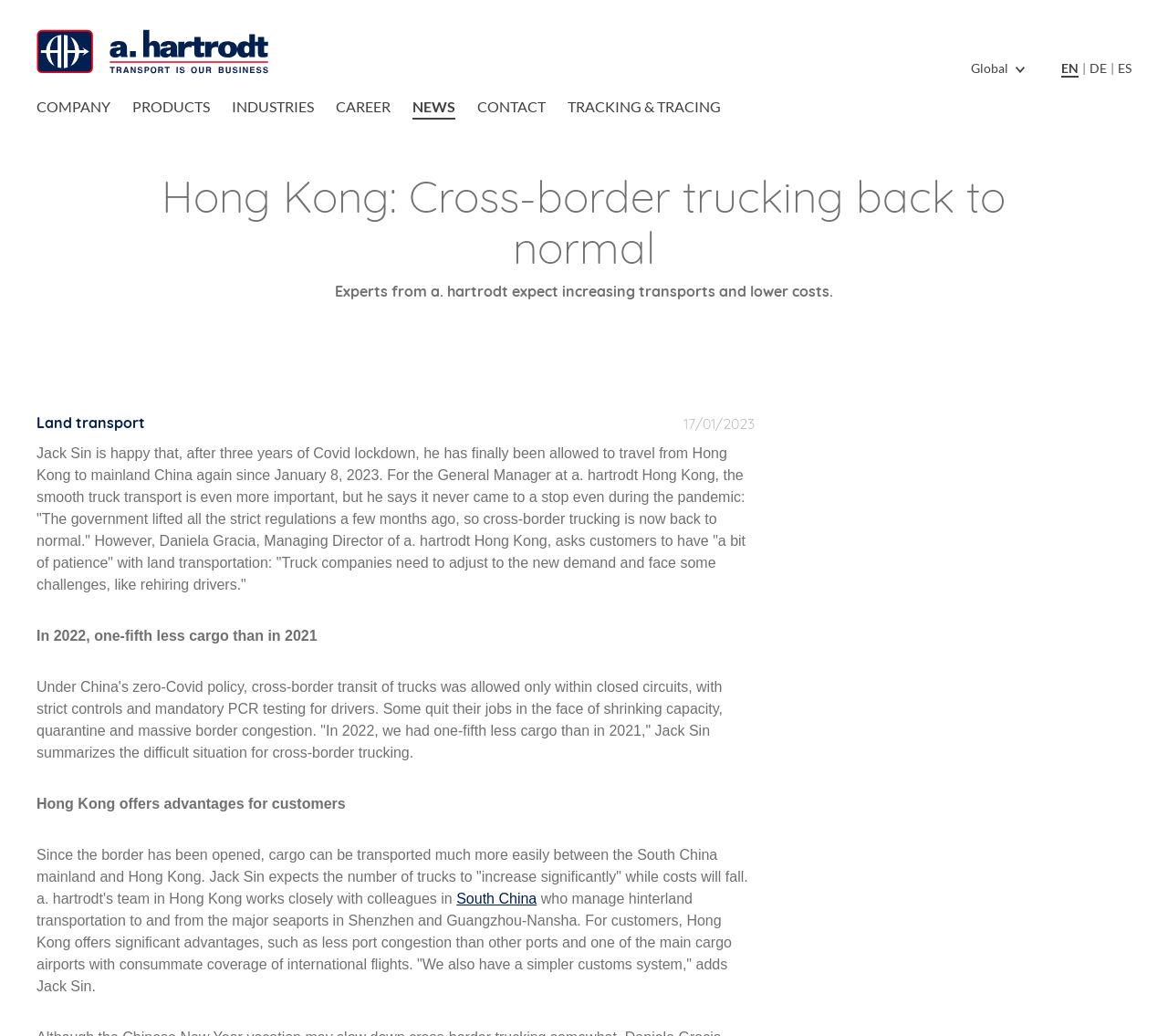Find the bounding box coordinates of the element to click in order to complete the given instruction: "Read more about land transport."

[0.031, 0.397, 0.124, 0.42]